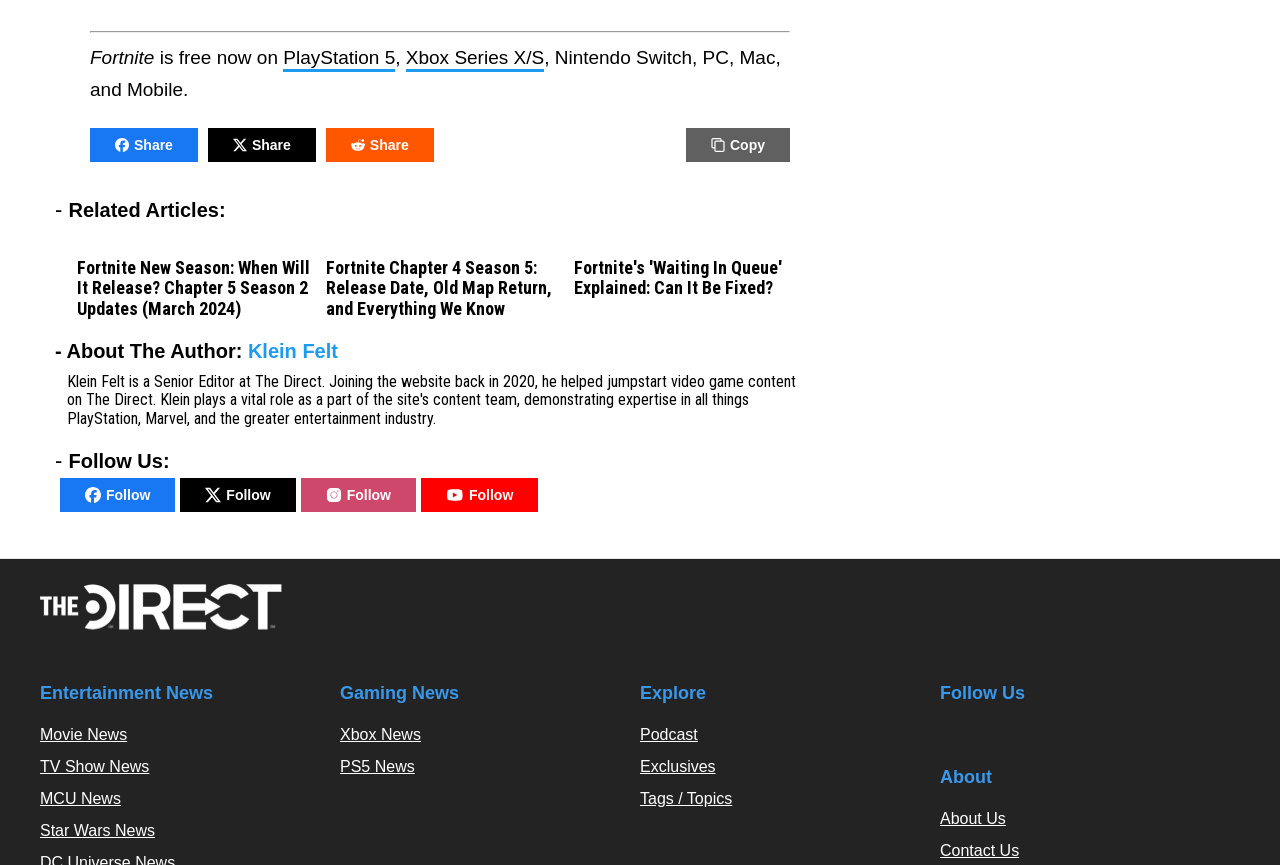Determine the bounding box coordinates for the area that should be clicked to carry out the following instruction: "Share on social media".

[0.07, 0.148, 0.155, 0.187]